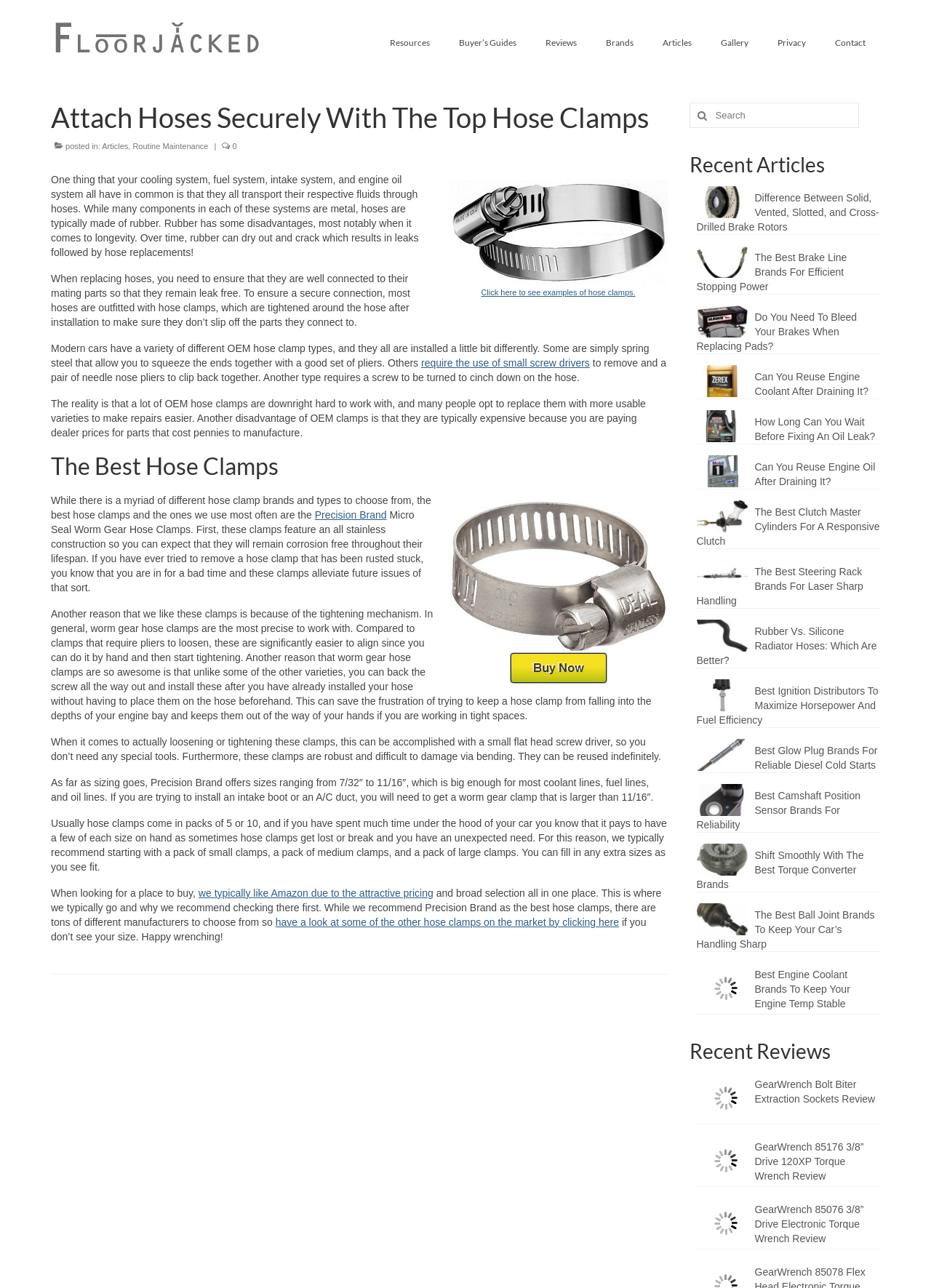Identify the bounding box coordinates of the element that should be clicked to fulfill this task: "Click on the link to see examples of hose clamps". The coordinates should be provided as four float numbers between 0 and 1, i.e., [left, top, right, bottom].

[0.482, 0.139, 0.717, 0.233]